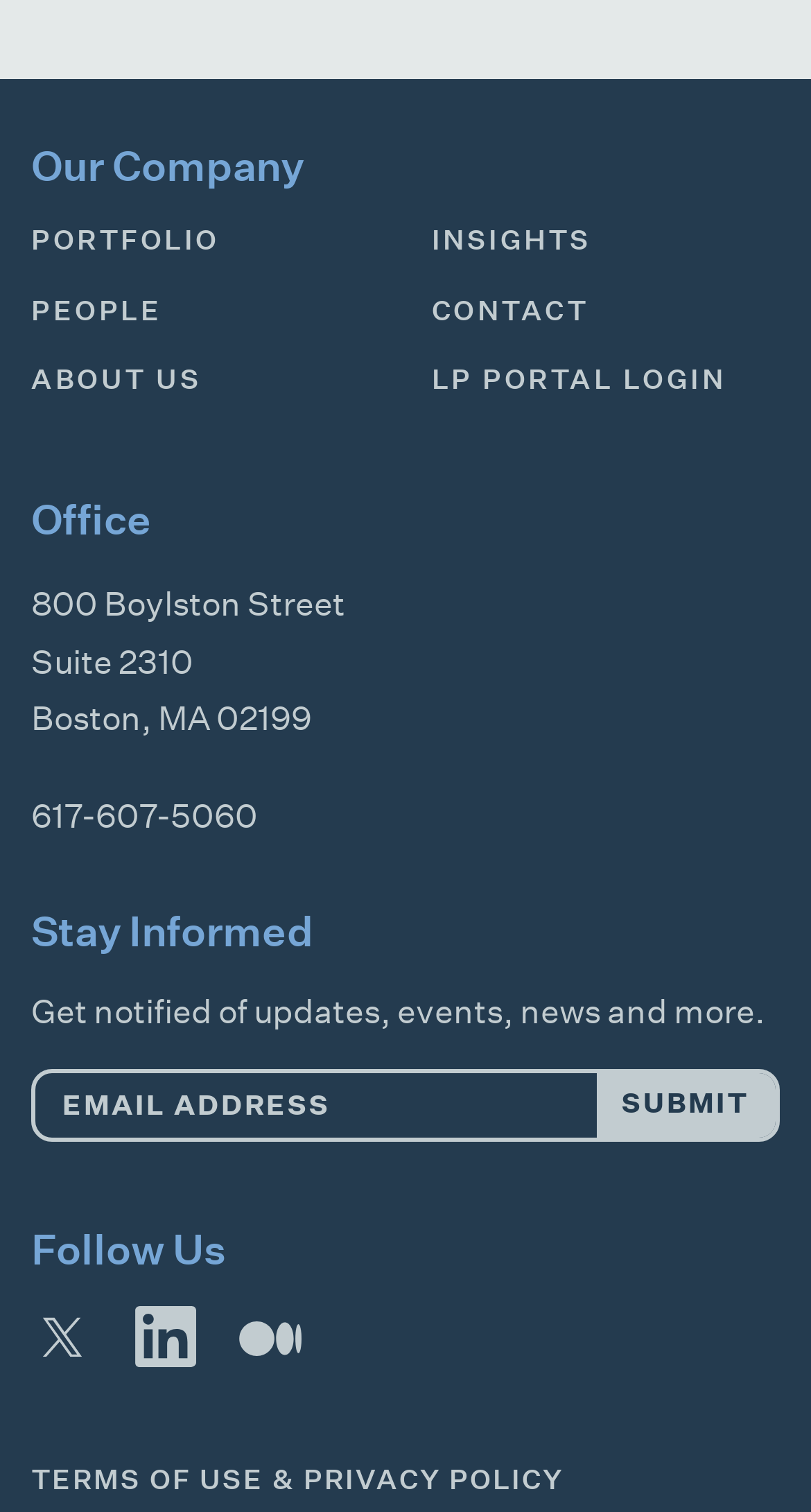Provide your answer in a single word or phrase: 
How many social media platforms can you follow the company on?

3